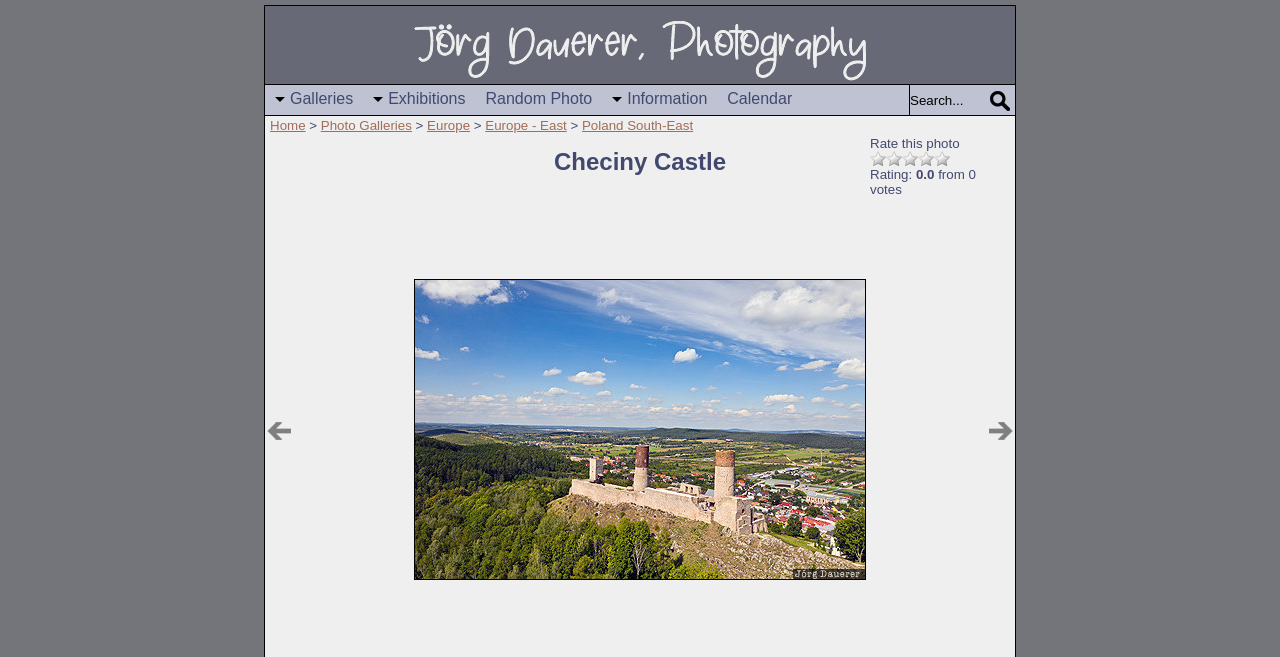Create a full and detailed caption for the entire webpage.

This webpage is about Checiny Castle, a royal castle in Poland, Swietokrzyskie. At the top left, there is a logo image with a link to the homepage. Next to the logo, there is a search box with a placeholder text "Search...". On the top right, there are several navigation links, including "Galleries", "Exhibitions", "Random Photo", "Information", and "Calendar".

Below the navigation links, there is a breadcrumb trail with links to "Home", "Photo Galleries", "Europe", "Europe - East", and "Poland South-East". The current page is highlighted, indicating that it is about Checiny Castle.

The main content of the page is a large image of Checiny Castle, taking up most of the page. The image shows the castle ruins under a blue sky with some clouds. Below the image, there are navigation links to the previous and next photos, "Kraków Facade" and "Baranów Sandomierski Castle", respectively.

On the right side of the page, there is a rating section with a heading "Rate this photo" and five rating links from 1 to 5. The current rating is displayed as "0.0 from 0 votes". Above the rating section, there is a heading "Checiny Castle" that summarizes the content of the page.